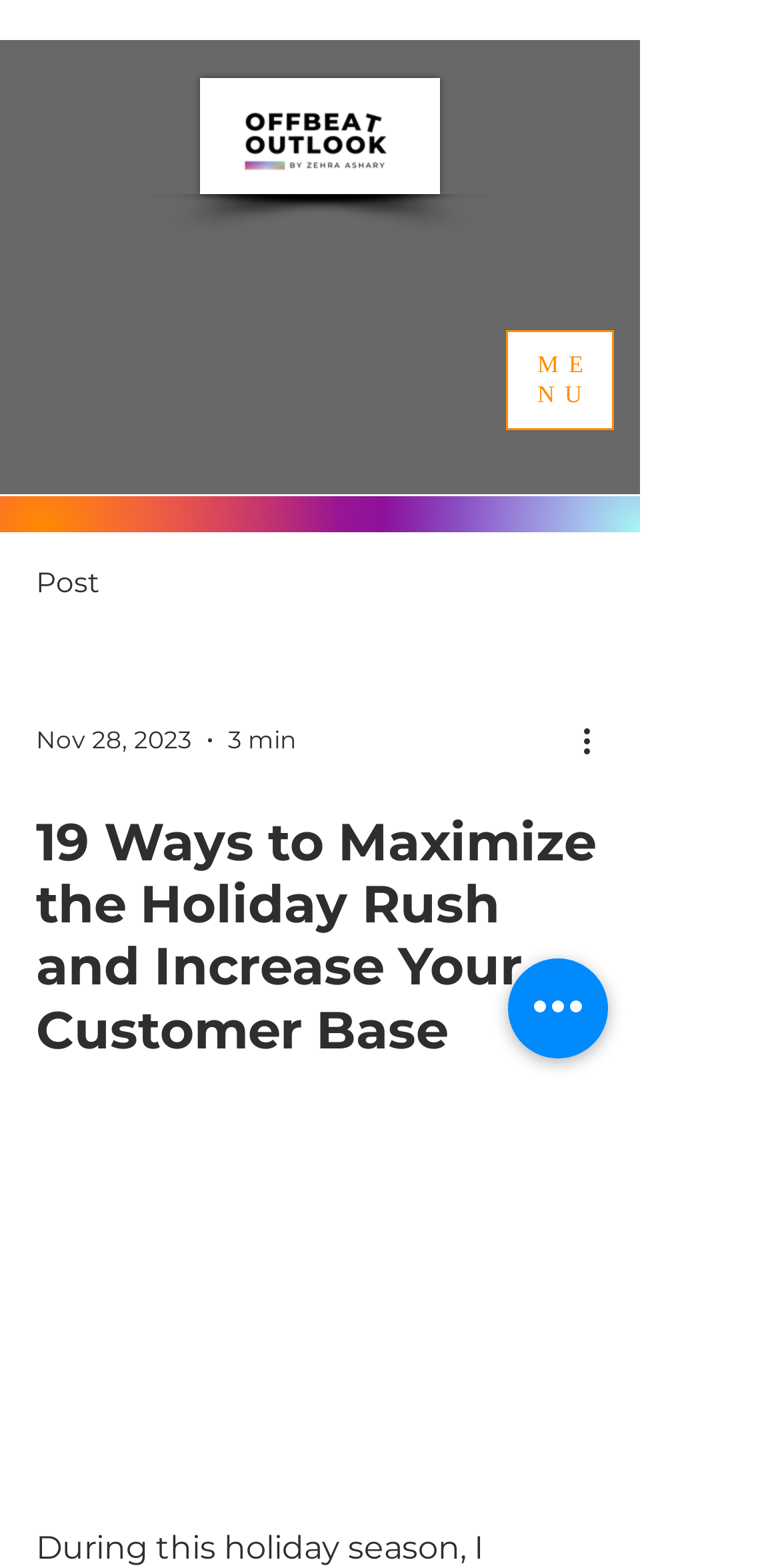Provide a comprehensive caption for the webpage.

The webpage appears to be a blog post or article titled "19 Ways to Maximize the Holiday Rush and Increase Your Customer Base". At the top left of the page, there is an image of the website's logo, "Offbeatoutlook color.png". To the right of the logo, there is a button to open the navigation menu, which contains the text "ME" and "NU". 

Below the navigation menu, there is a section with a heading "Post" that contains the date "Nov 28, 2023" and the duration "3 min" to read the post. To the right of this section, there is a button labeled "More actions" with an accompanying image. 

The main content of the page is a heading that repeats the title of the webpage, "19 Ways to Maximize the Holiday Rush and Increase Your Customer Base". This heading is positioned near the top center of the page. 

At the bottom of the page, there is a button labeled "Quick actions". Additionally, there is a large image, possibly a GIF, that spans almost the entire width of the page and is positioned near the bottom.